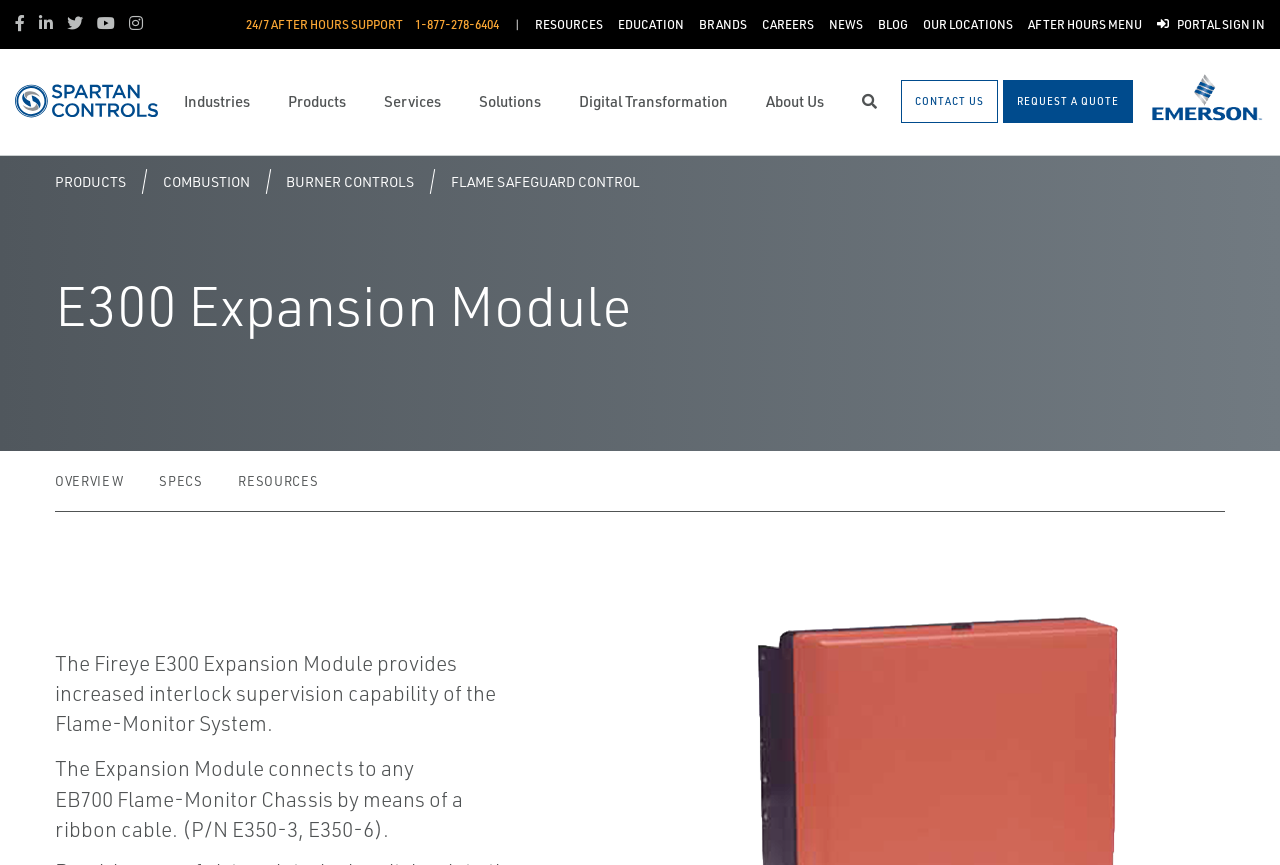Please find the bounding box coordinates of the element that must be clicked to perform the given instruction: "Search for Libya business news". The coordinates should be four float numbers from 0 to 1, i.e., [left, top, right, bottom].

None